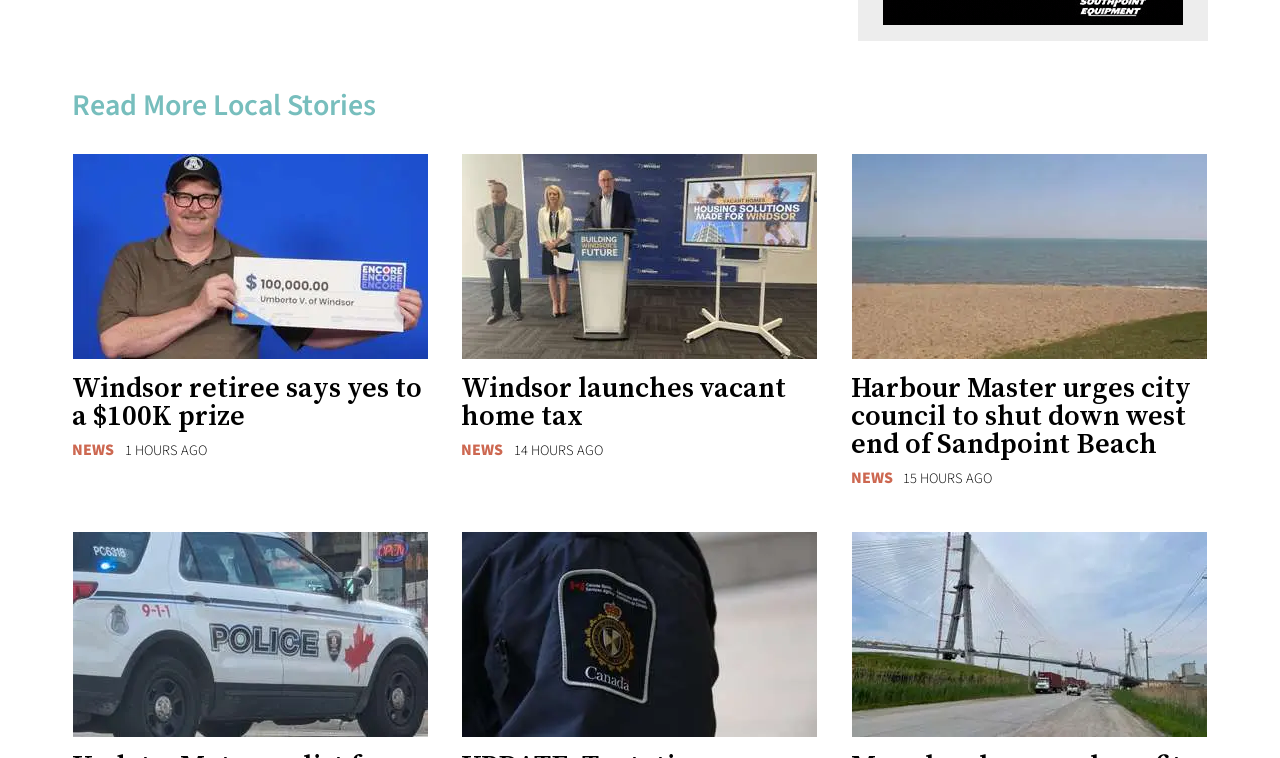Determine the coordinates of the bounding box that should be clicked to complete the instruction: "Check out the photo of Sandpoint Beach". The coordinates should be represented by four float numbers between 0 and 1: [left, top, right, bottom].

[0.665, 0.203, 0.943, 0.474]